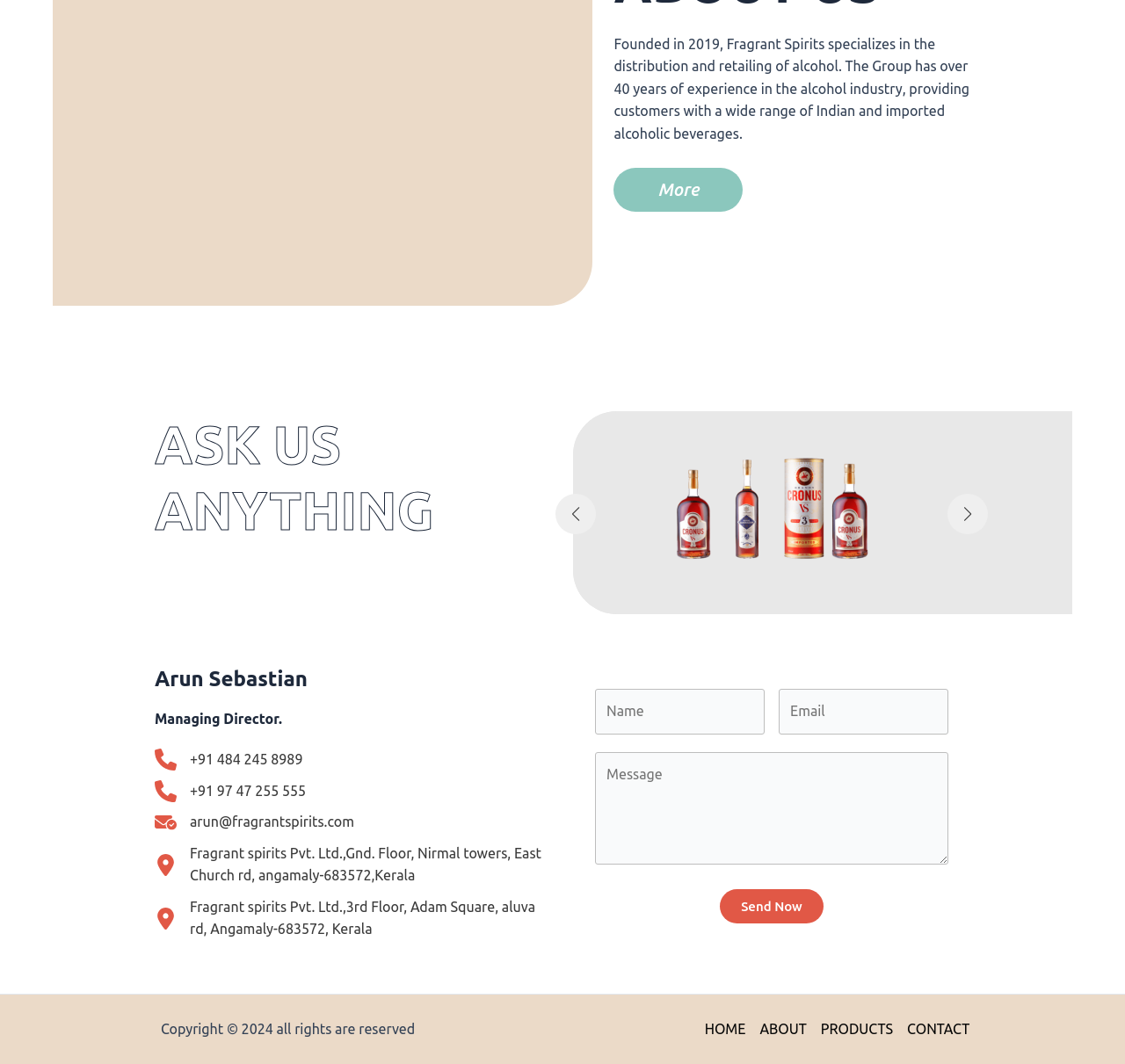Determine the bounding box coordinates of the clickable region to carry out the instruction: "Enter your name".

[0.529, 0.647, 0.68, 0.69]